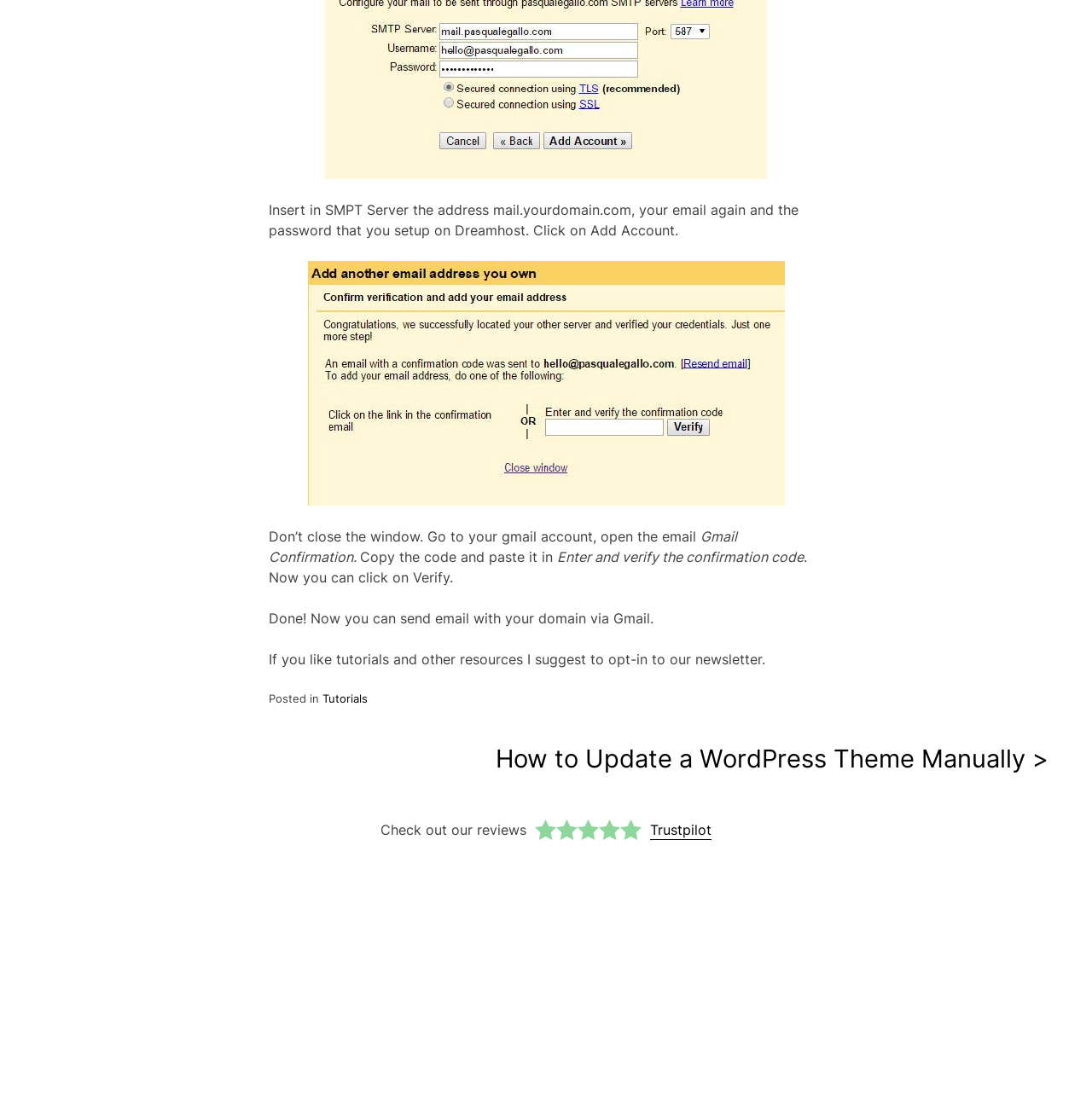Please answer the following question using a single word or phrase: 
What is the purpose of the 'Post navigation' section?

Navigate to related posts